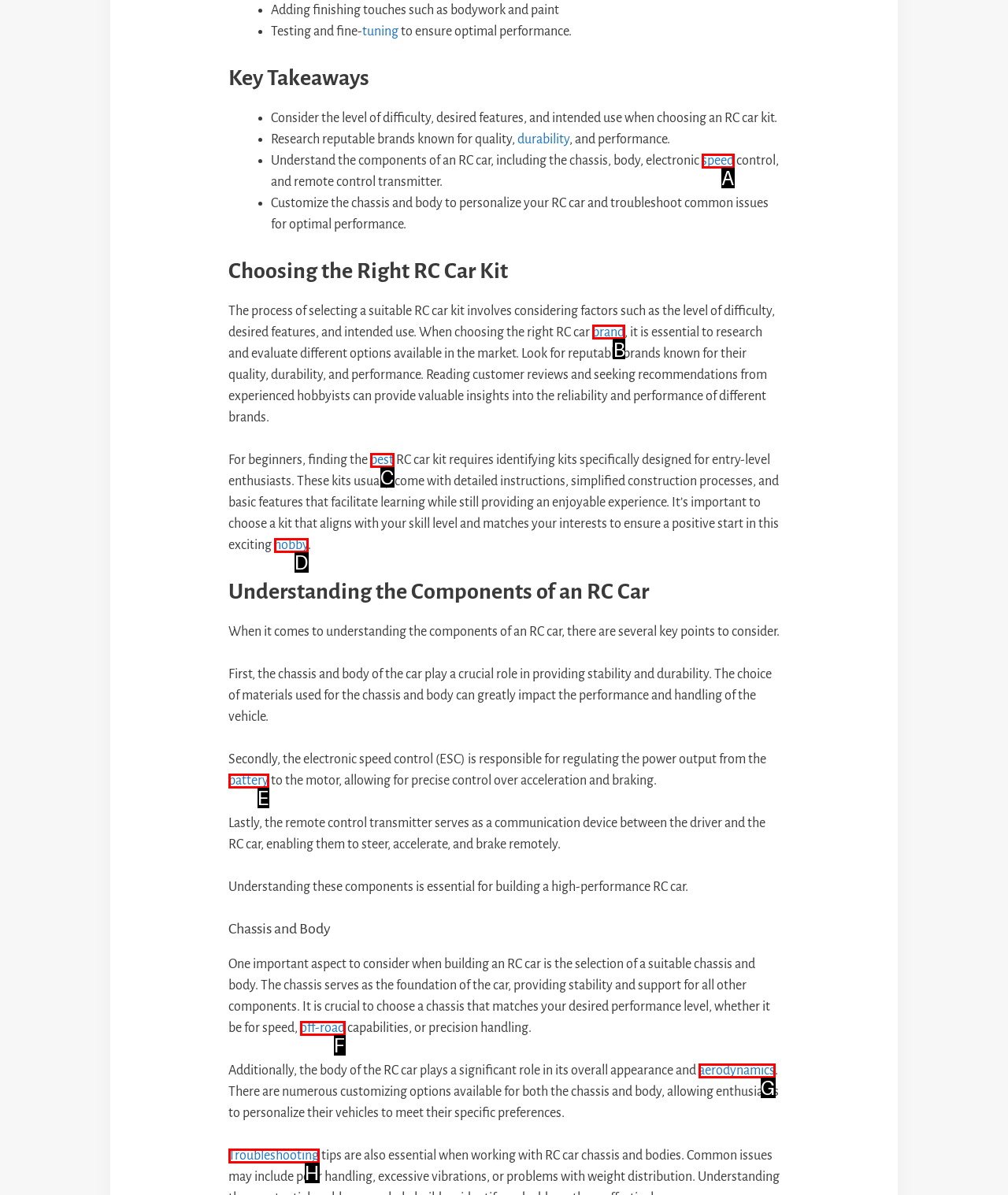Specify the letter of the UI element that should be clicked to achieve the following: Click on 'brand'
Provide the corresponding letter from the choices given.

B